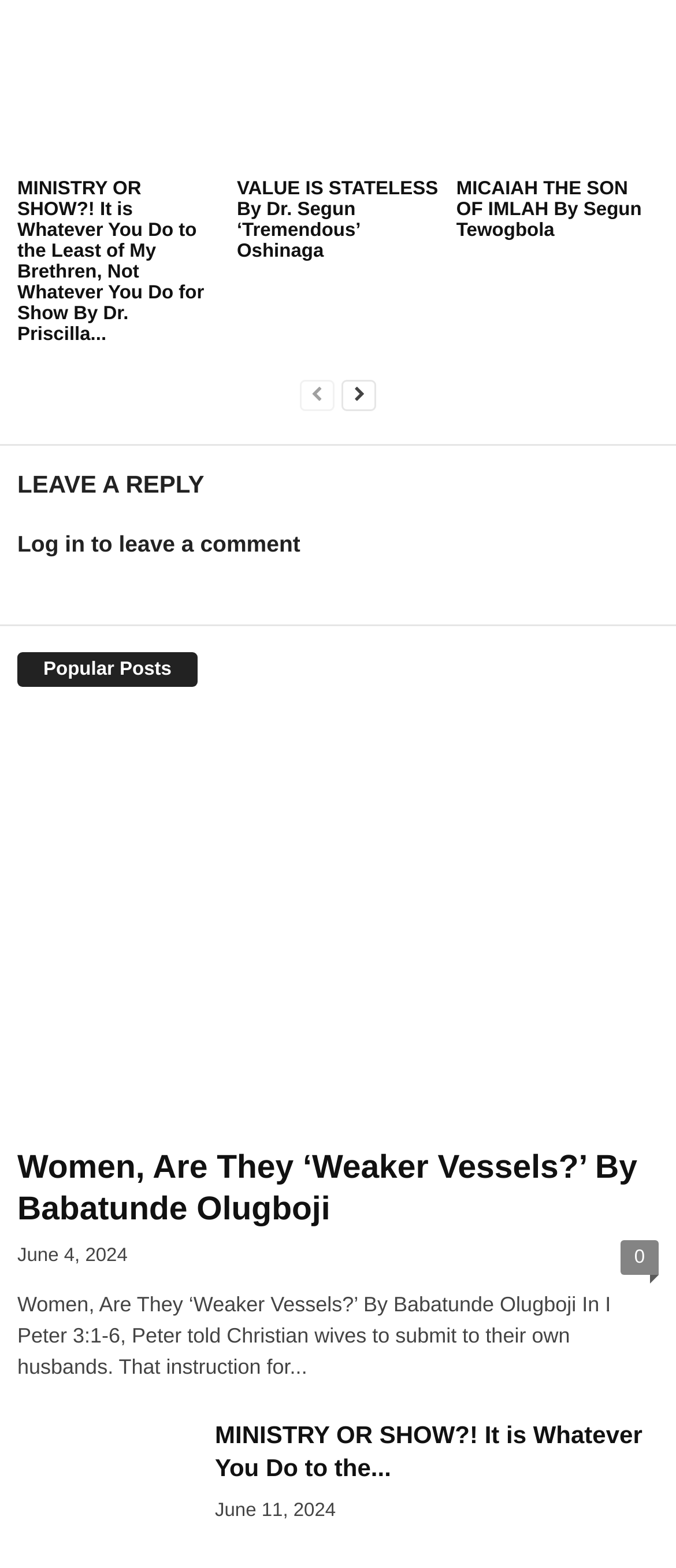Calculate the bounding box coordinates for the UI element based on the following description: "aria-label="next-page"". Ensure the coordinates are four float numbers between 0 and 1, i.e., [left, top, right, bottom].

[0.505, 0.239, 0.556, 0.262]